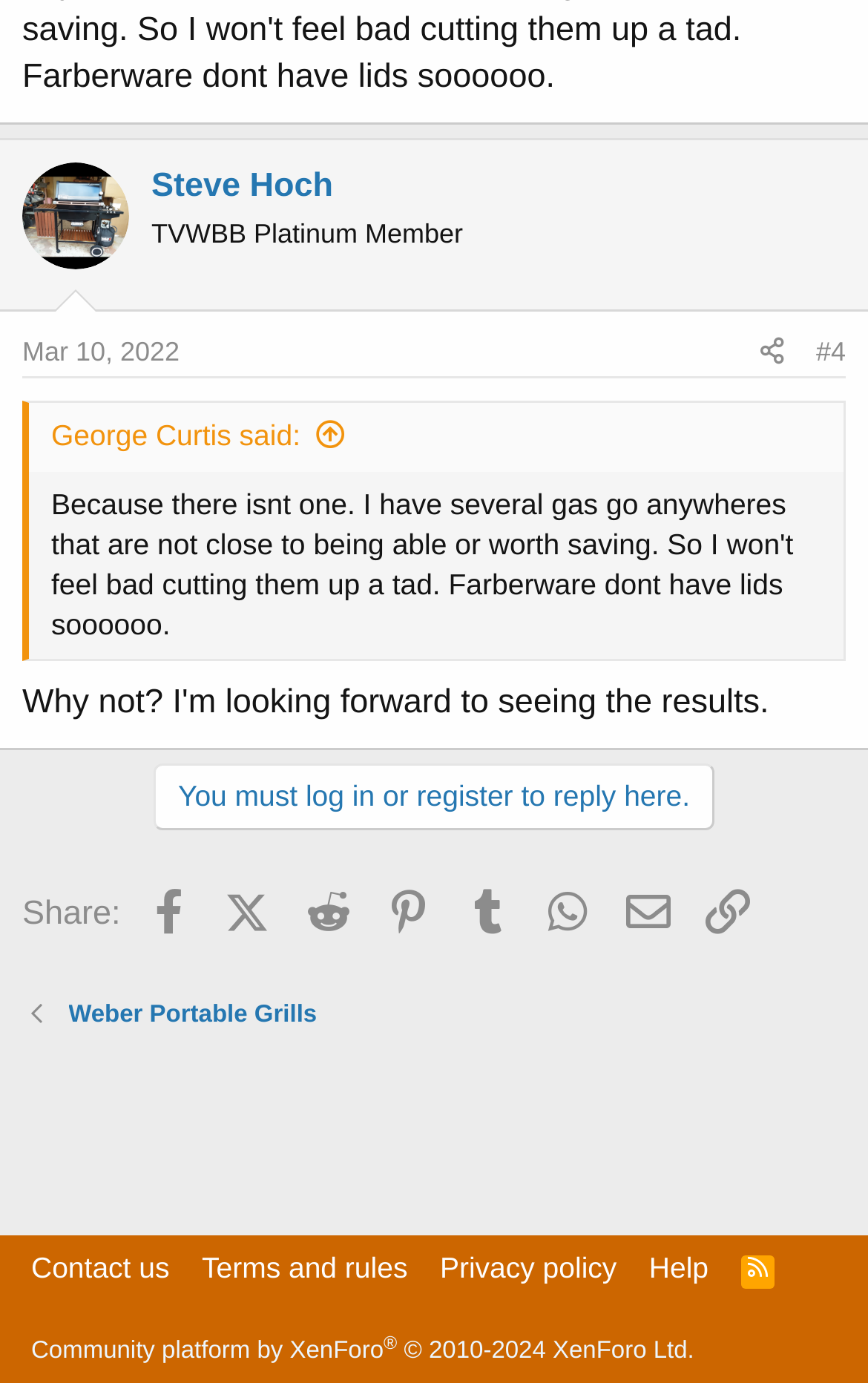Please specify the bounding box coordinates of the clickable region necessary for completing the following instruction: "Contact us". The coordinates must consist of four float numbers between 0 and 1, i.e., [left, top, right, bottom].

[0.026, 0.902, 0.206, 0.933]